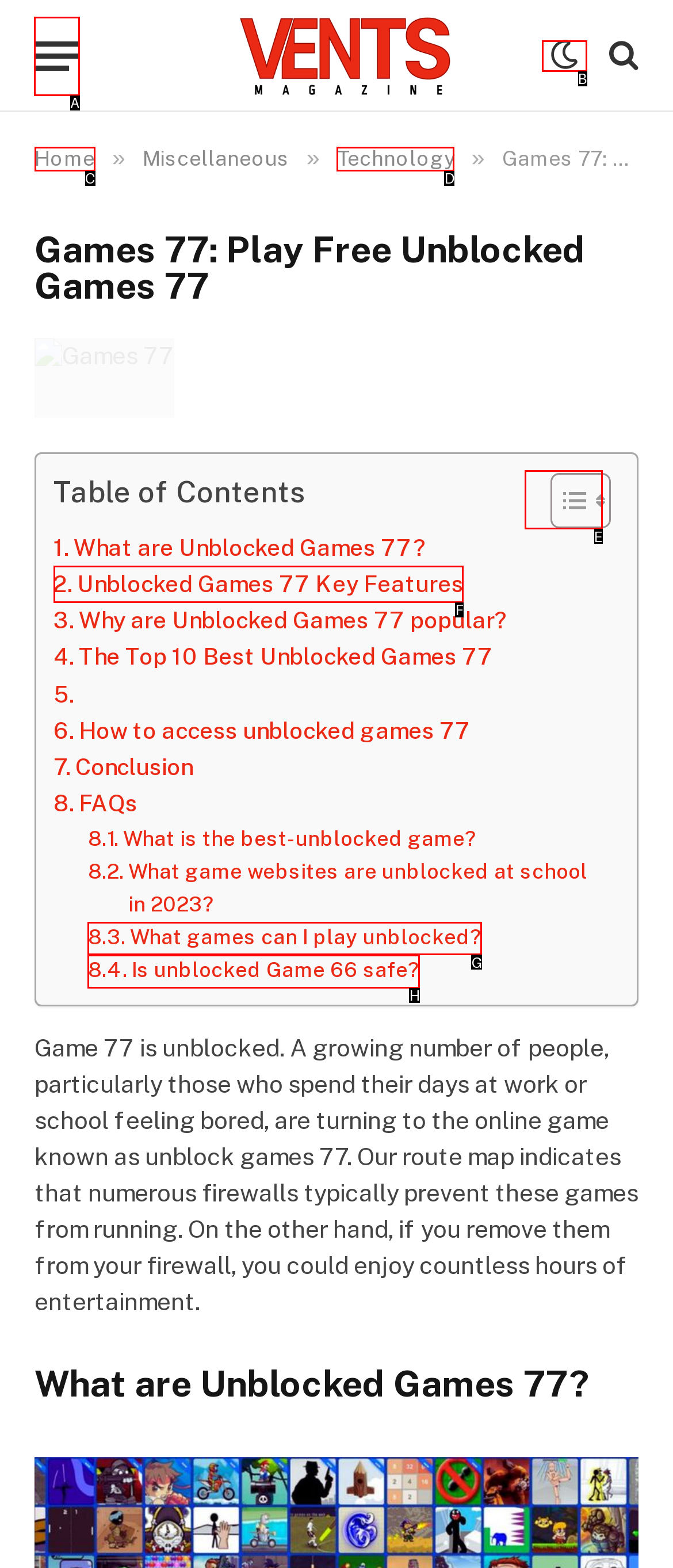Tell me which option I should click to complete the following task: Click the Search button Answer with the option's letter from the given choices directly.

None